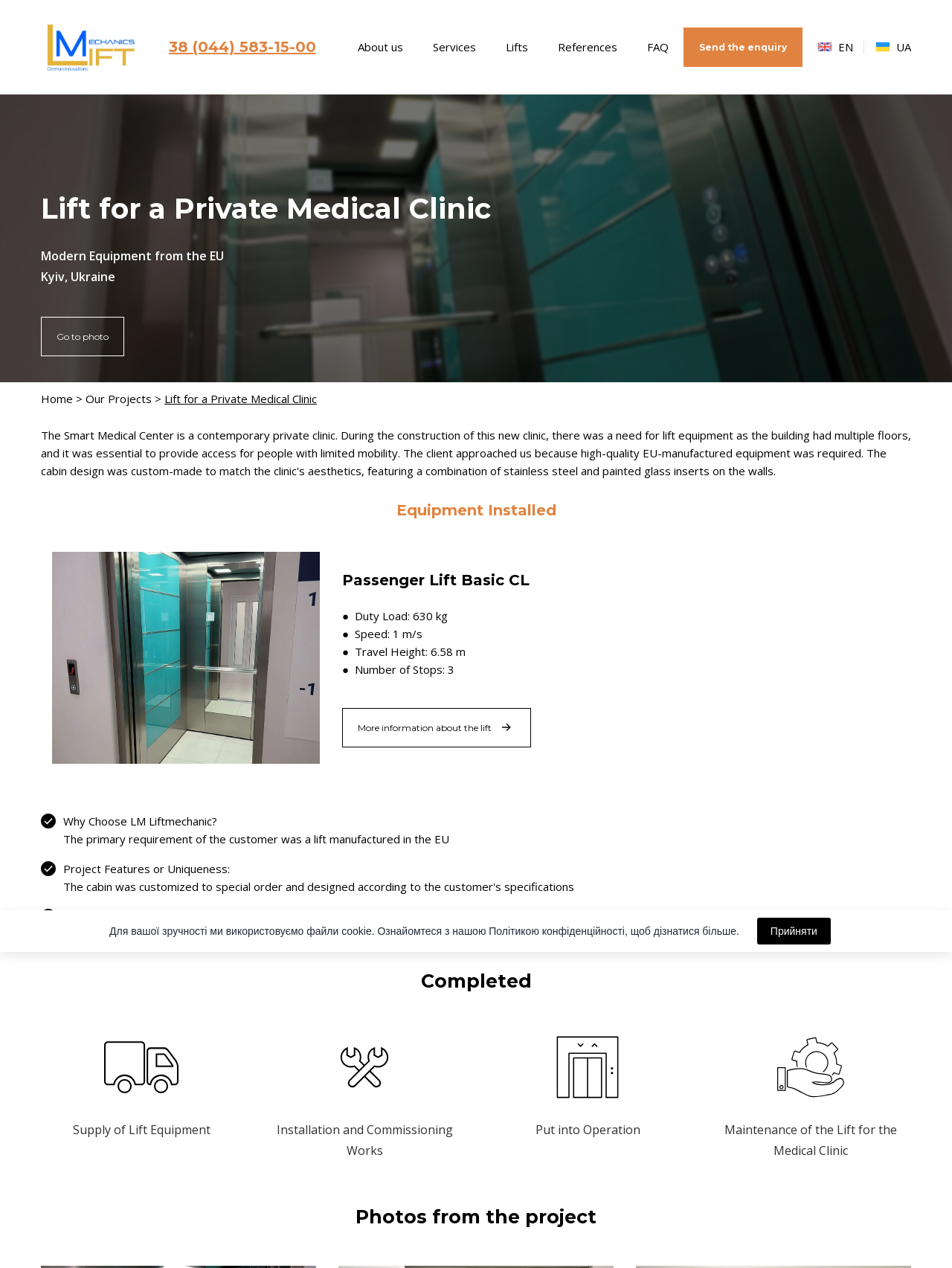Bounding box coordinates should be provided in the format (top-left x, top-left y, bottom-right x, bottom-right y) with all values between 0 and 1. Identify the bounding box for this UI element: More information about the lift

[0.359, 0.558, 0.558, 0.589]